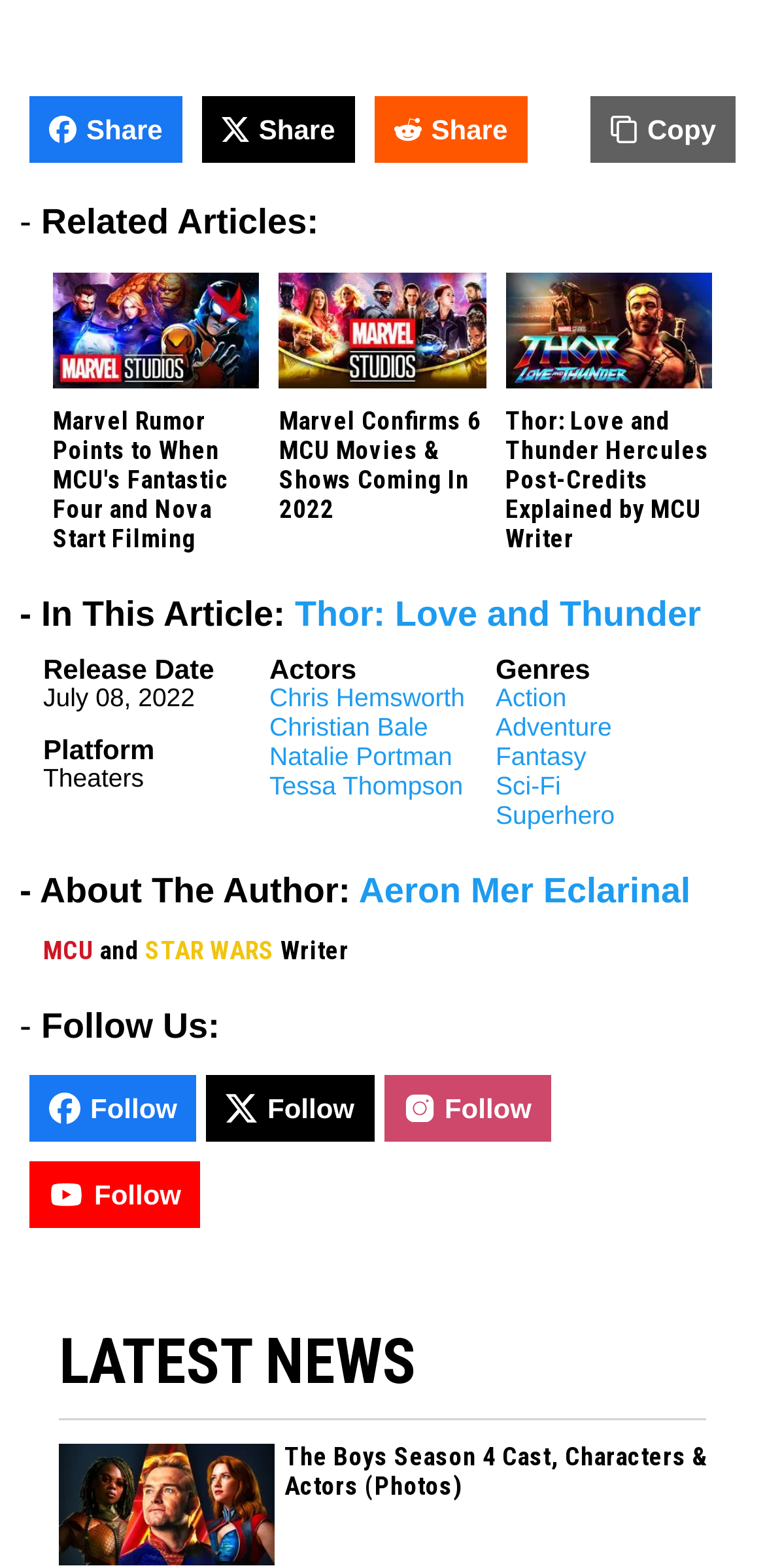What is the category of the article 'Thor: Love and Thunder Hercules Post-Credits Explained by MCU Writer'?
Use the screenshot to answer the question with a single word or phrase.

MCU